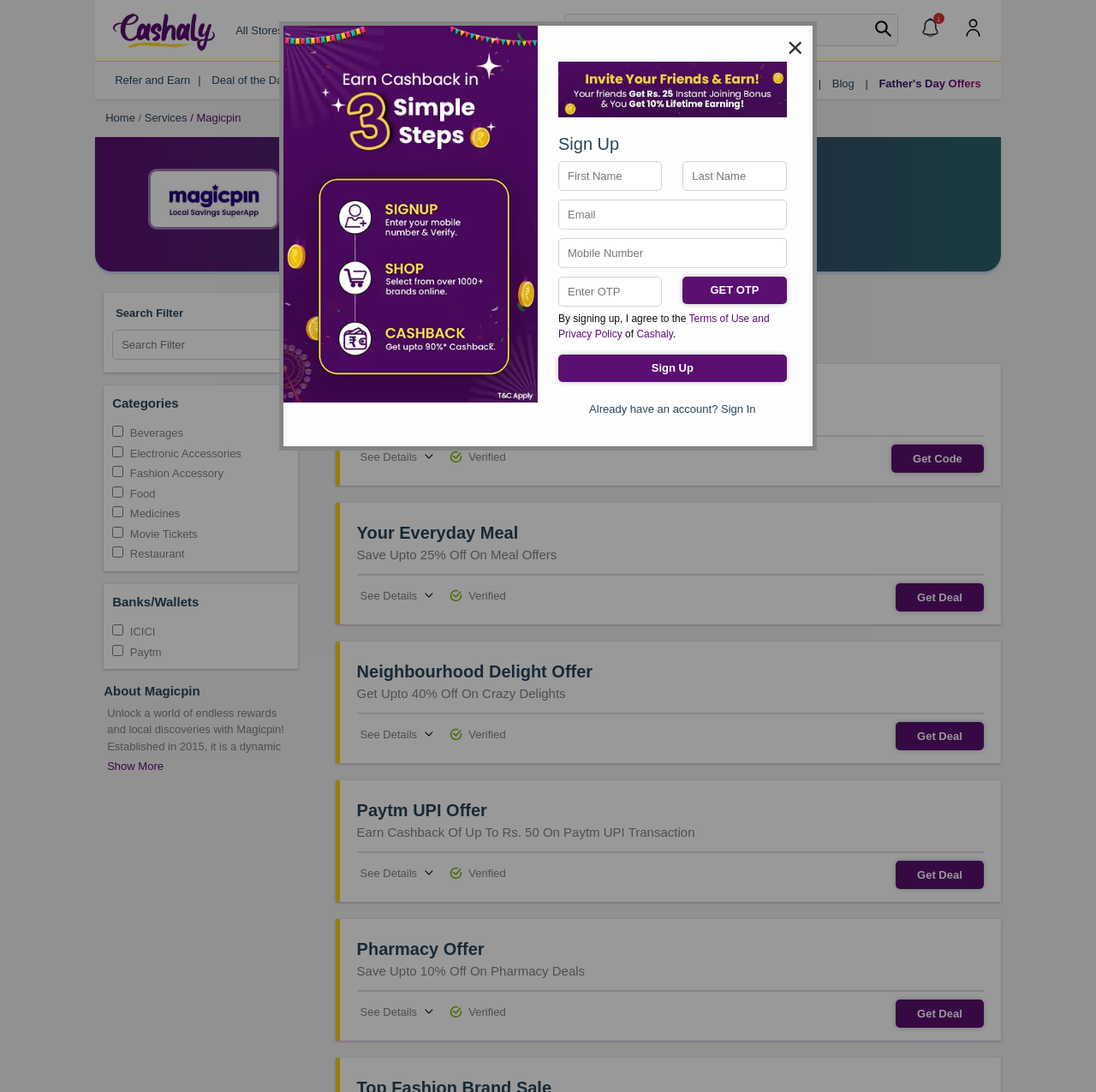How many coupons and offers are available?
Based on the screenshot, give a detailed explanation to answer the question.

The number of coupons and offers available can be found in the text '9 Coupons & Offers' which is located below the heading 'Magicpin Coupons & Offers'.